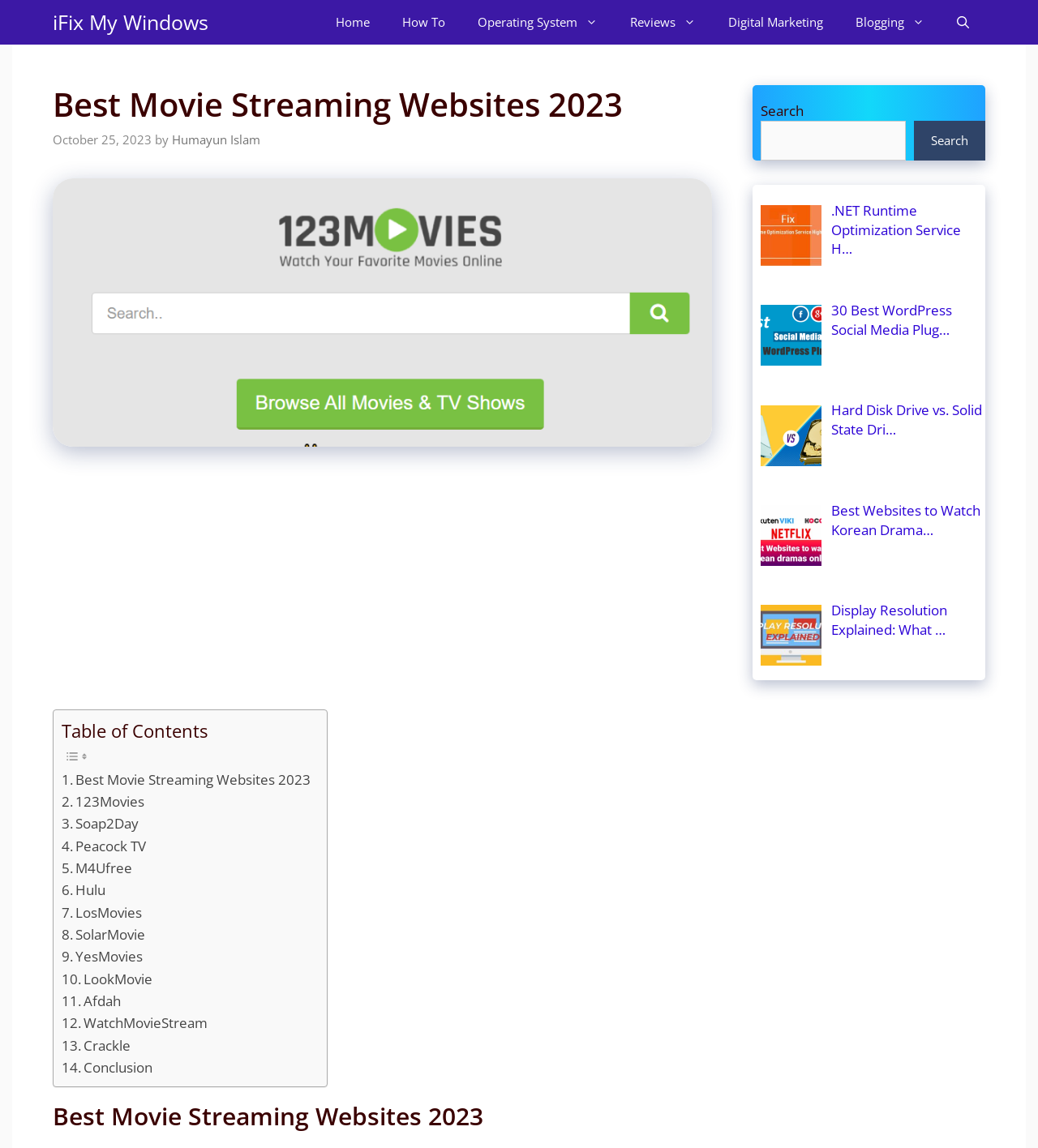Find the bounding box coordinates of the area to click in order to follow the instruction: "Click on the 'Home' link".

[0.308, 0.0, 0.372, 0.039]